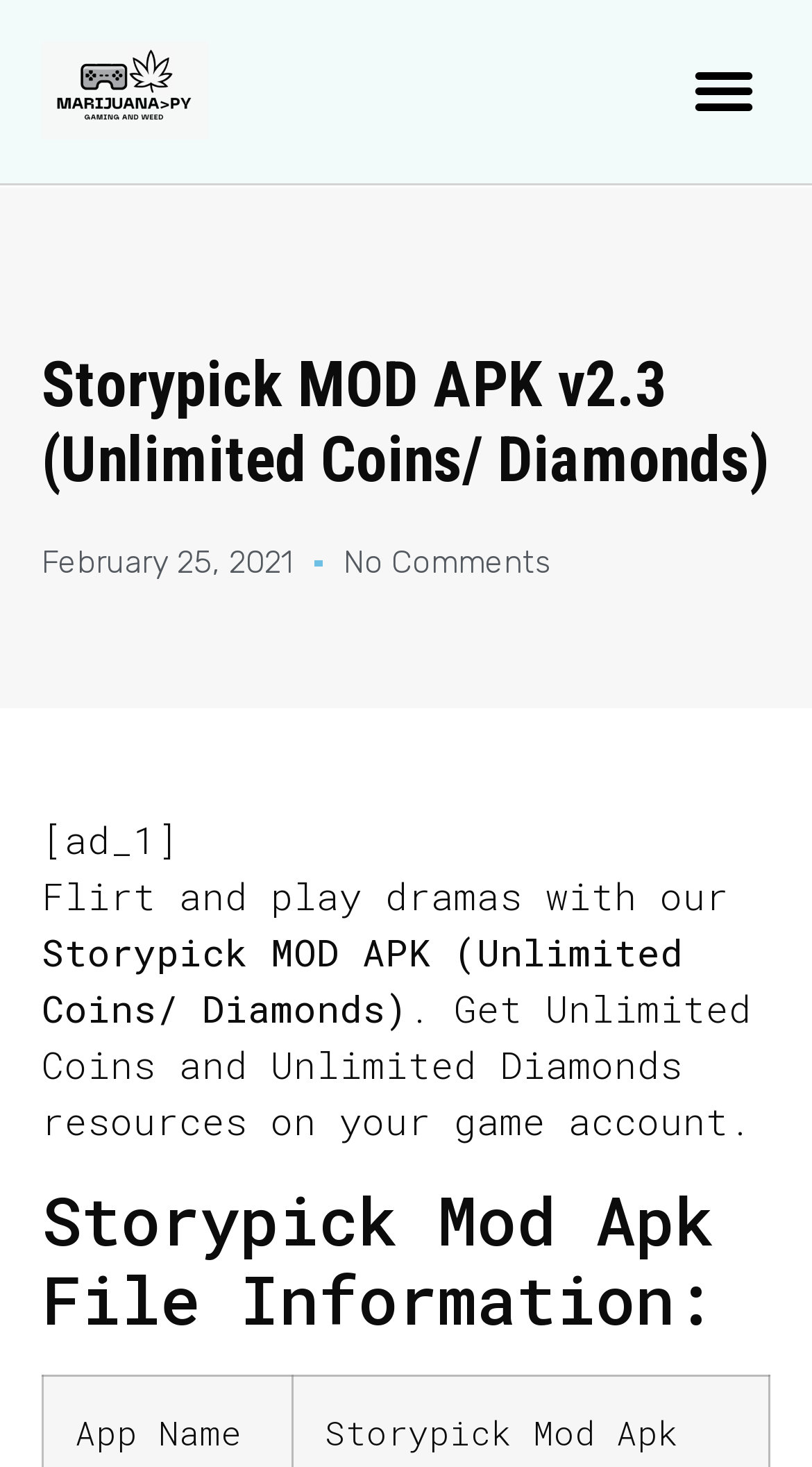Provide a thorough summary of the webpage.

The webpage is about Storypick MOD APK, a mobile game application. At the top left corner, there is a logo of Marijuana PY, which is an image link. Next to the logo, there is a heading that displays the title of the webpage, "Storypick MOD APK v2.3 (Unlimited Coins/ Diamonds)". 

On the top right corner, there is a menu toggle button. Below the title, there is a link showing the date "February 25, 2021", and next to it, there is a link indicating "No Comments". 

The main content of the webpage starts with a short text "[ad_1]" followed by a paragraph describing the game, which says "Flirt and play dramas with our Storypick MOD APK (Unlimited Coins/ Diamonds). Get Unlimited Coins and Unlimited Diamonds resources on your game account." 

Below the paragraph, there is a heading "Storypick Mod Apk File Information:", which is likely to introduce the details of the game's APK file.